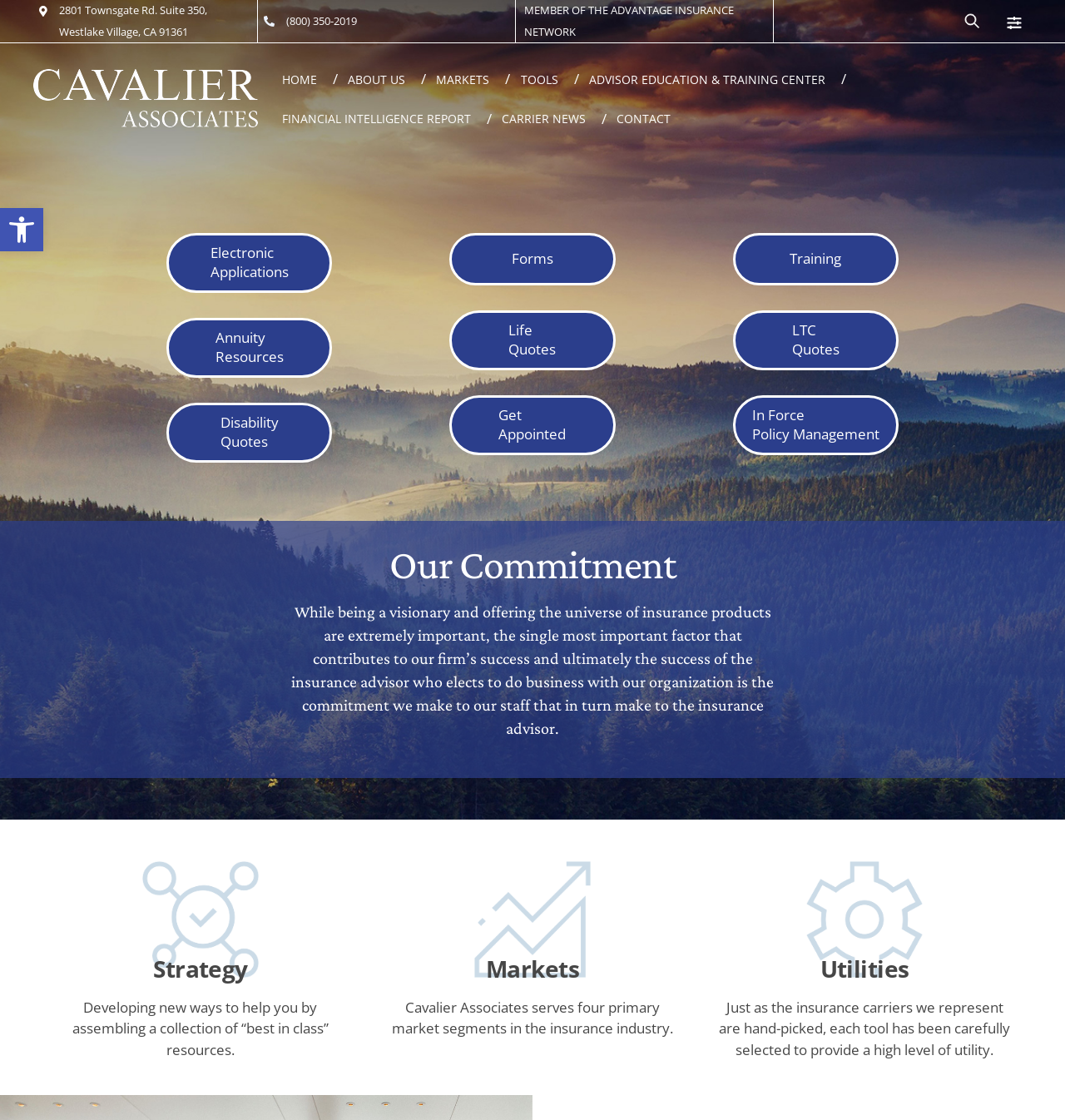What is the company's commitment to its staff?
Please provide a single word or phrase in response based on the screenshot.

To support insurance advisors